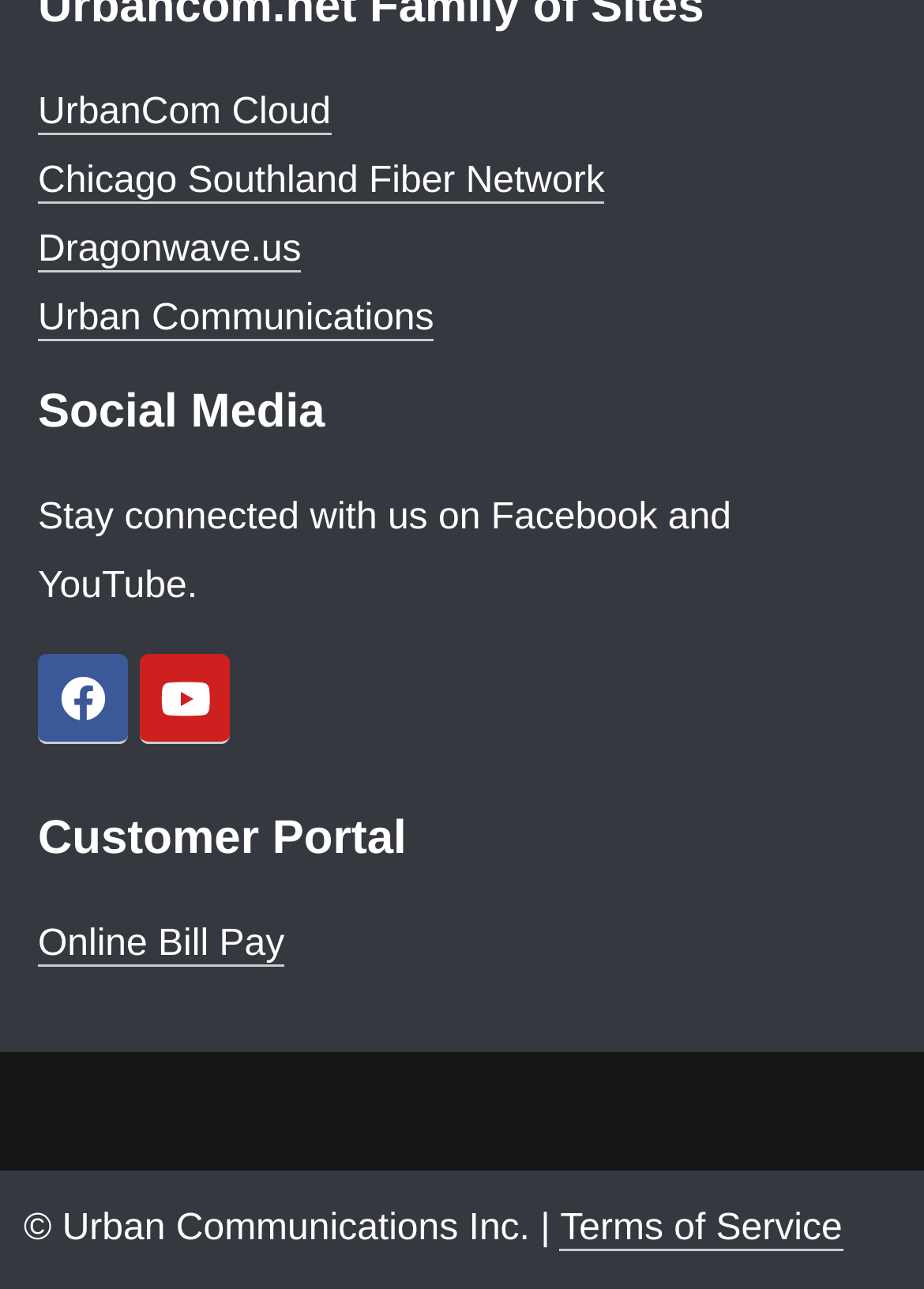Find the bounding box coordinates of the area to click in order to follow the instruction: "Make online bill payment".

[0.041, 0.717, 0.308, 0.75]